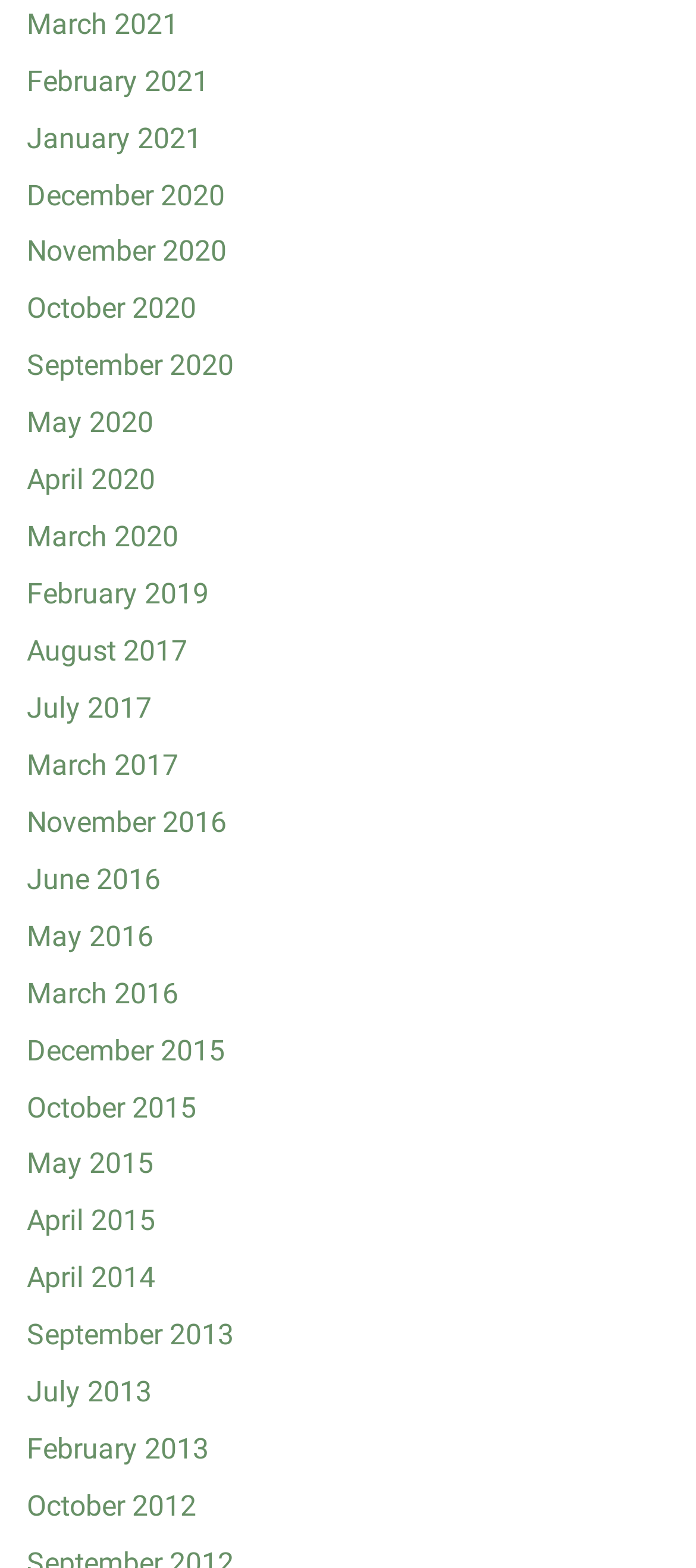Please identify the bounding box coordinates for the region that you need to click to follow this instruction: "check July 2017".

[0.038, 0.441, 0.218, 0.462]